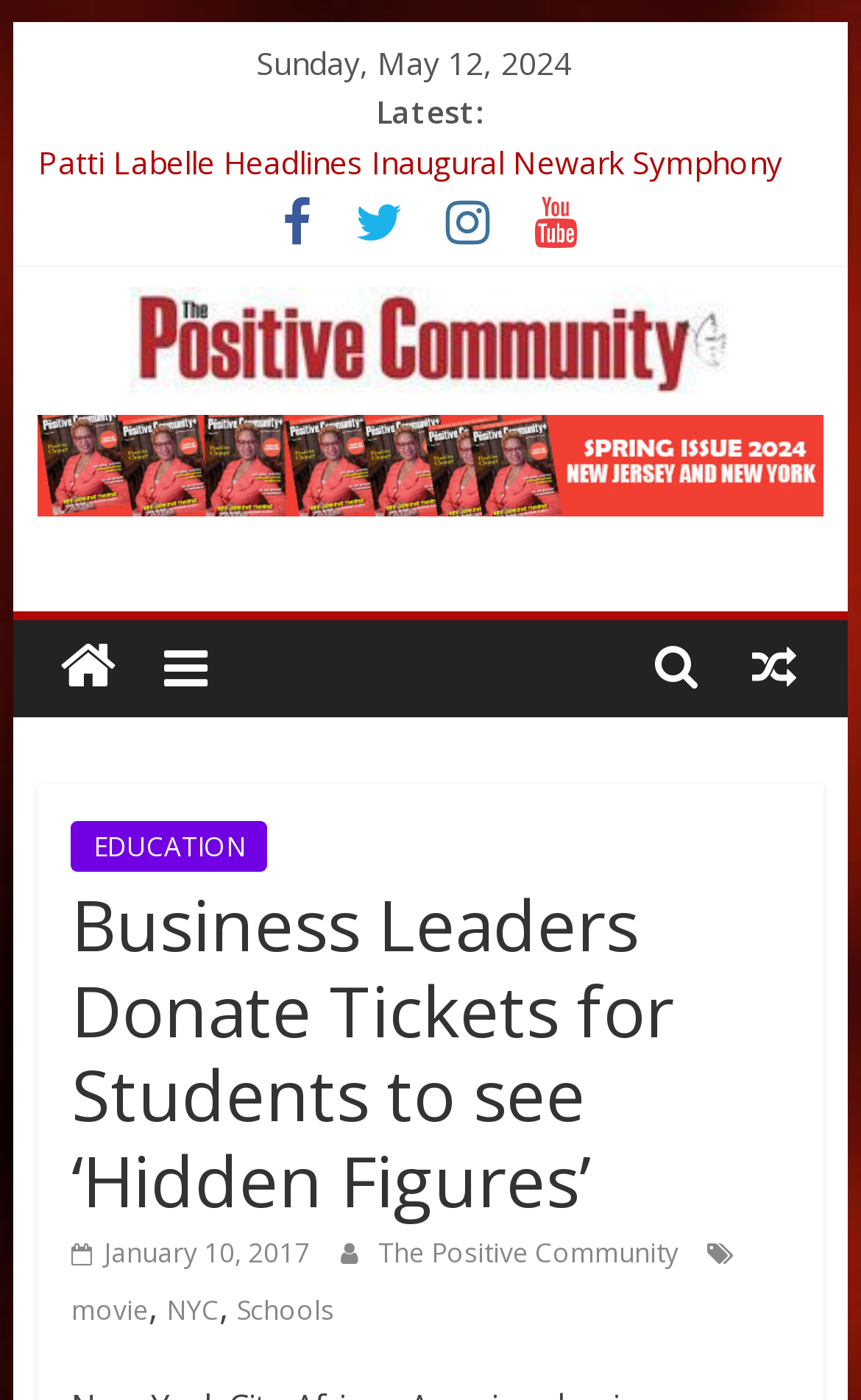Specify the bounding box coordinates for the region that must be clicked to perform the given instruction: "Check the 'EDUCATION' section".

[0.083, 0.586, 0.311, 0.622]